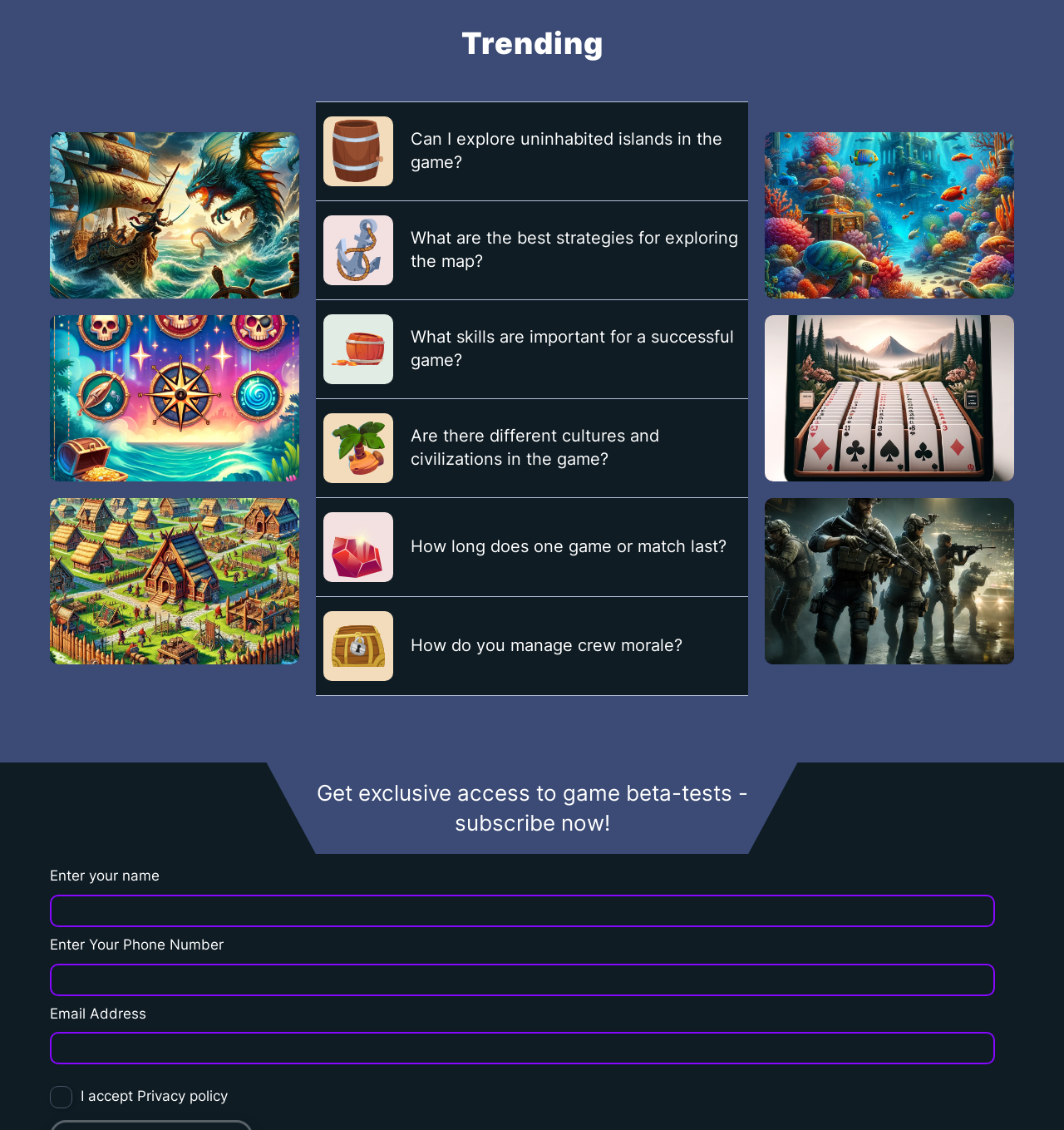Determine the bounding box coordinates of the clickable region to carry out the instruction: "Enter your name in the input field".

[0.047, 0.792, 0.935, 0.82]